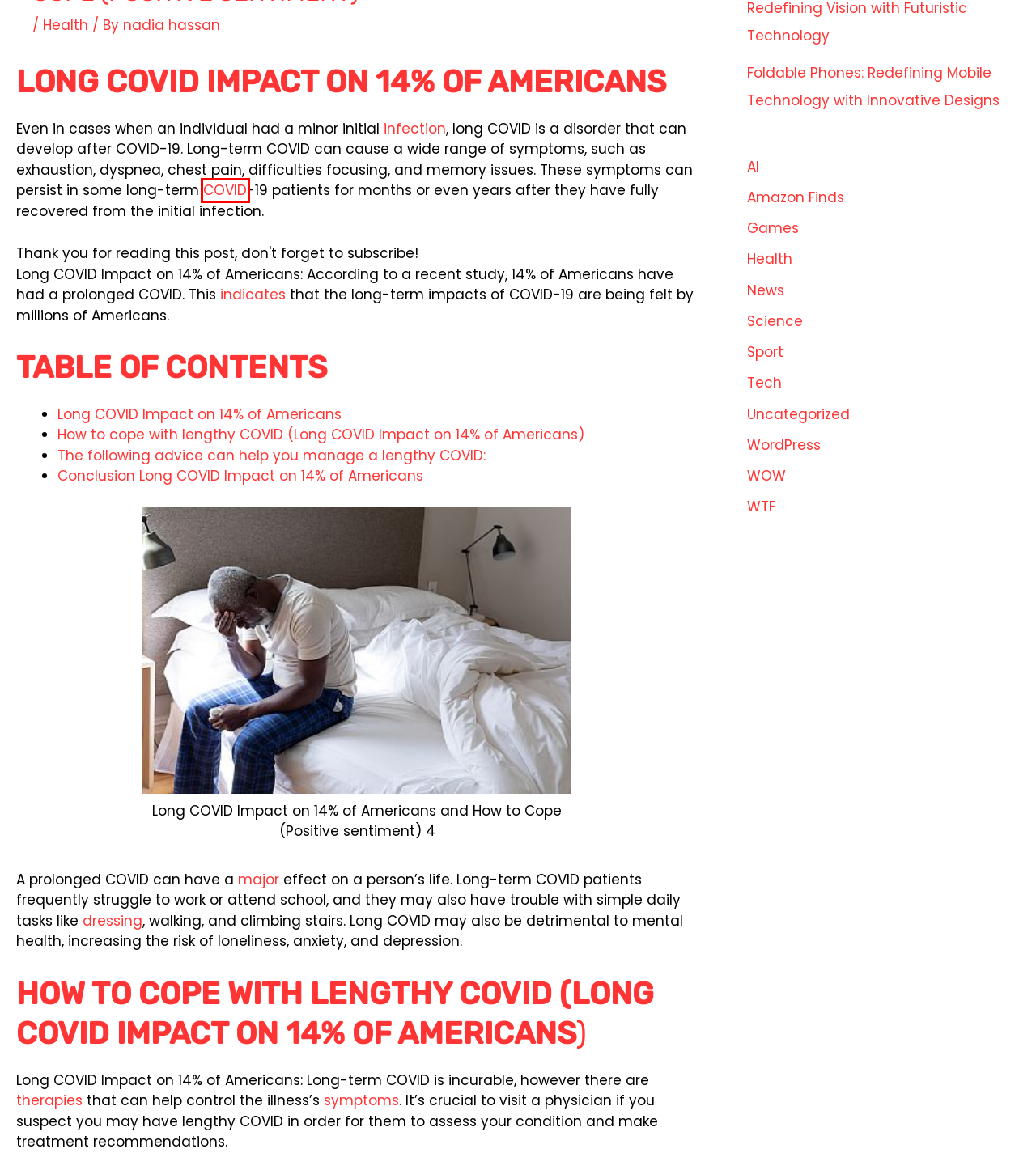Check out the screenshot of a webpage with a red rectangle bounding box. Select the best fitting webpage description that aligns with the new webpage after clicking the element inside the bounding box. Here are the candidates:
A. Amazon Finds Archives »
B. Long Covid: symptoms, tests, treatment and support - BHF
C. Viral Pathogenesis - Medical Microbiology - NCBI Bookshelf
D. Adblocker Detection »
E. WTF Archives »
F. News Archives »
G. How Many Stages Of Cancer
H. AI Archives »

B